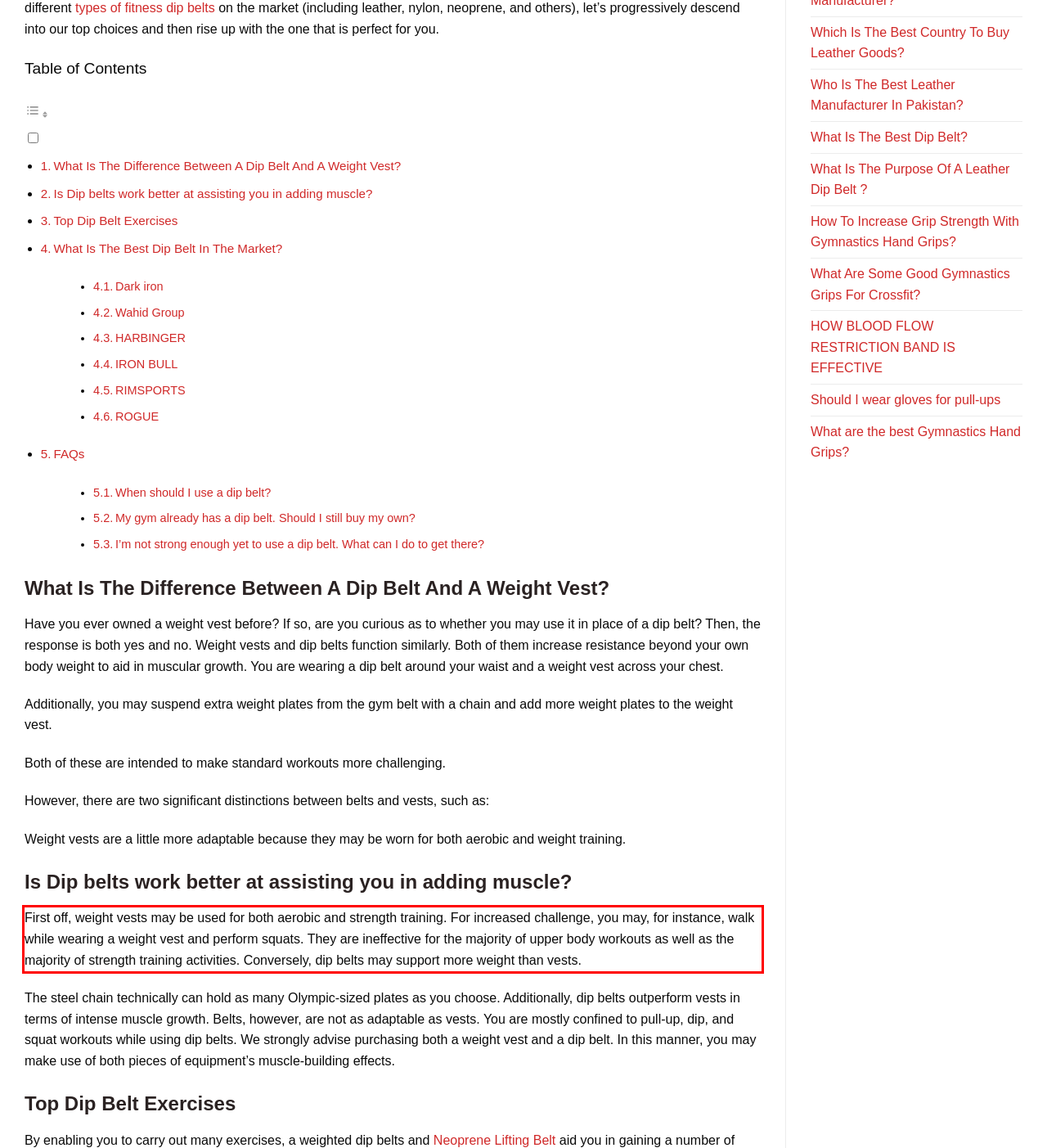Given a screenshot of a webpage, identify the red bounding box and perform OCR to recognize the text within that box.

First off, weight vests may be used for both aerobic and strength training. For increased challenge, you may, for instance, walk while wearing a weight vest and perform squats. They are ineffective for the majority of upper body workouts as well as the majority of strength training activities. Conversely, dip belts may support more weight than vests.